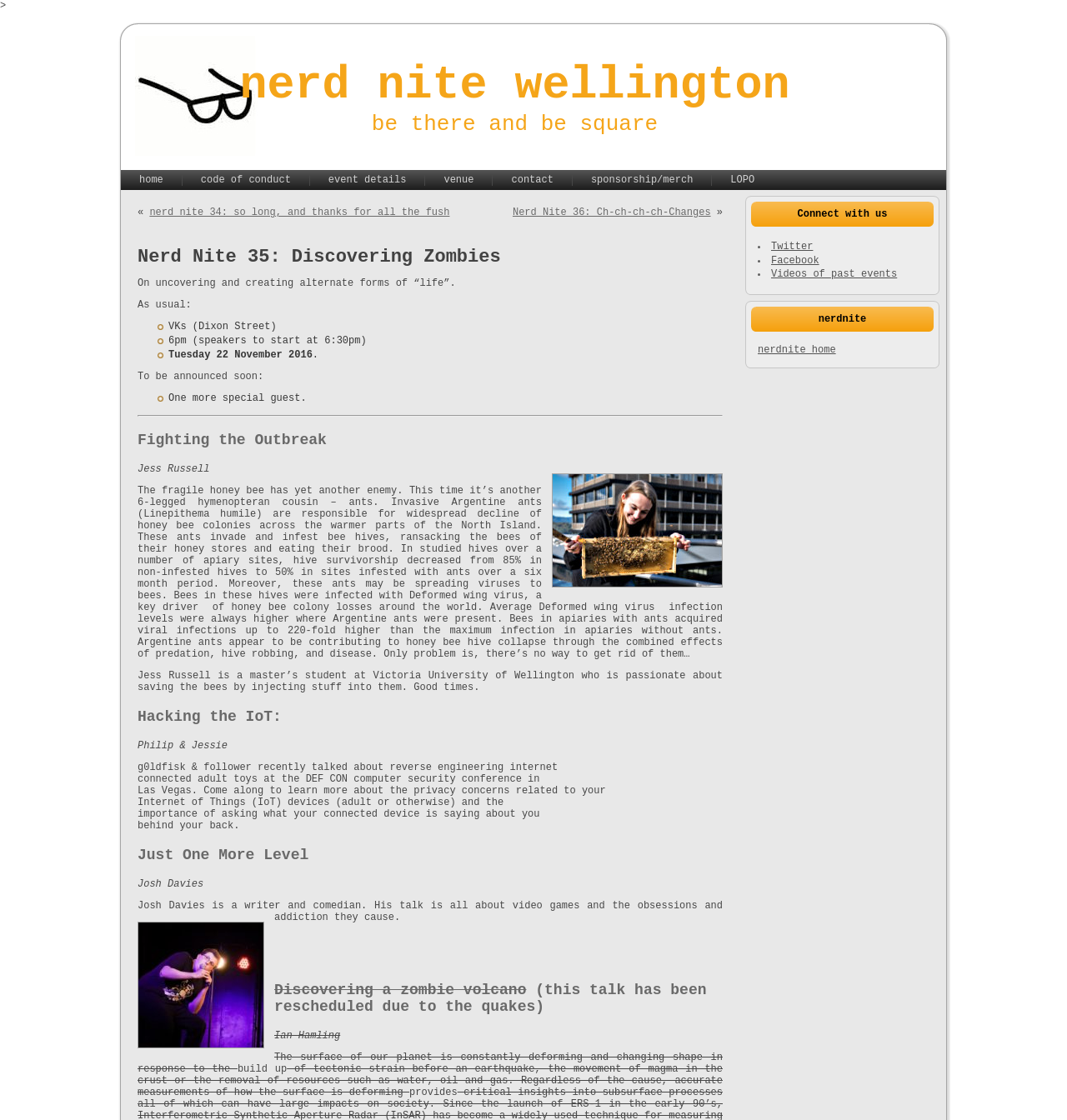What is the date of the event?
Based on the image, answer the question with as much detail as possible.

I found the answer by looking at the StaticText 'Tuesday 22 November 2016' which is the date of the event.